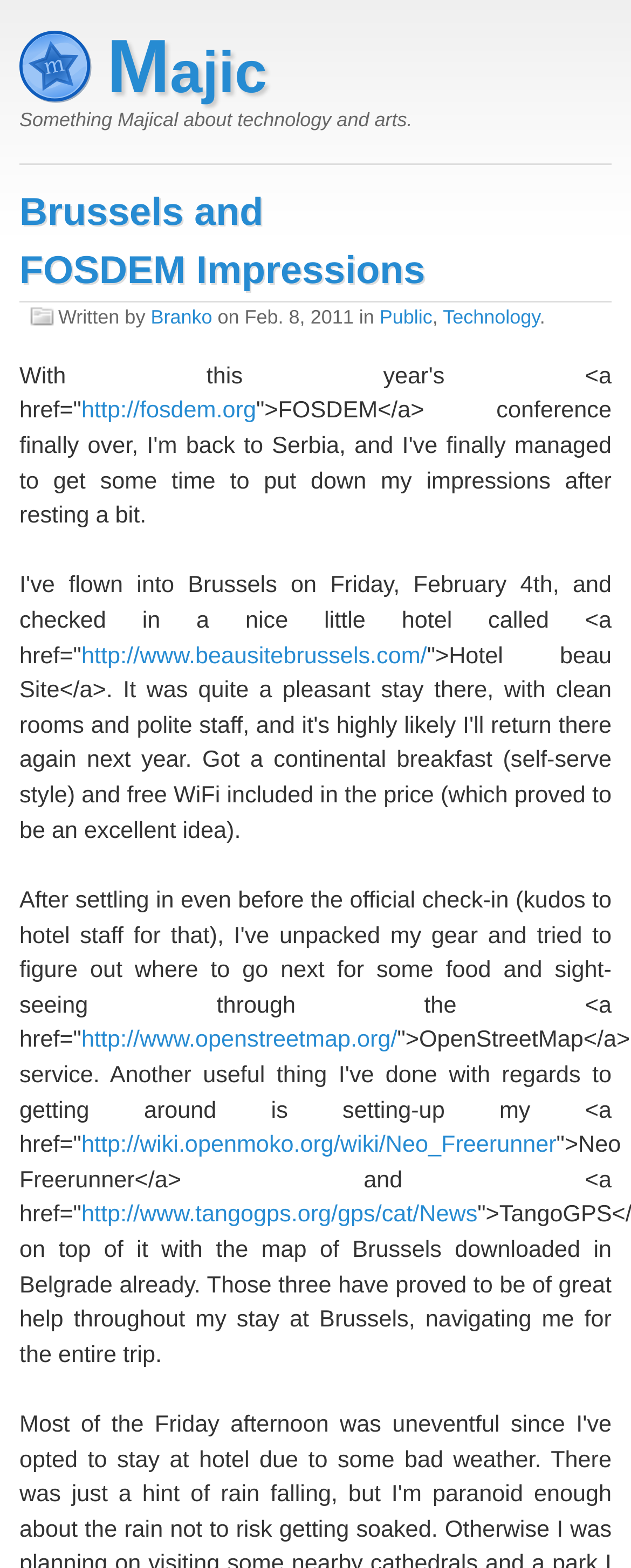Produce an extensive caption that describes everything on the webpage.

The webpage is a blog post titled "Brussels and FOSDEM Impressions" on the "Majic Blog". At the top, there is a heading "Majic" with a link to the blog's main page. Below it, there is a blockquote with a tagline "Something Majical about technology and arts." 

The main content of the blog post is divided into sections. The first section has a heading "Brussels and FOSDEM Impressions" with links to the title, and information about the author "Branko" and the date "Feb. 8, 2011". 

The blog post then begins with a paragraph describing the author's experience after attending the FOSDEM conference. The text mentions the author's return to Serbia and their impressions of the conference. There are links to the FOSDEM website and Hotel Beau Site, where the author stayed during their trip. 

The next section of the blog post describes the author's experience at the hotel, including the amenities they received, such as a continental breakfast and free WiFi. 

The following section discusses the author's exploration of Brussels, using OpenStreetMap to navigate the city. There are links to OpenStreetMap and the author's Neo Freerunner device, which they used to get around.